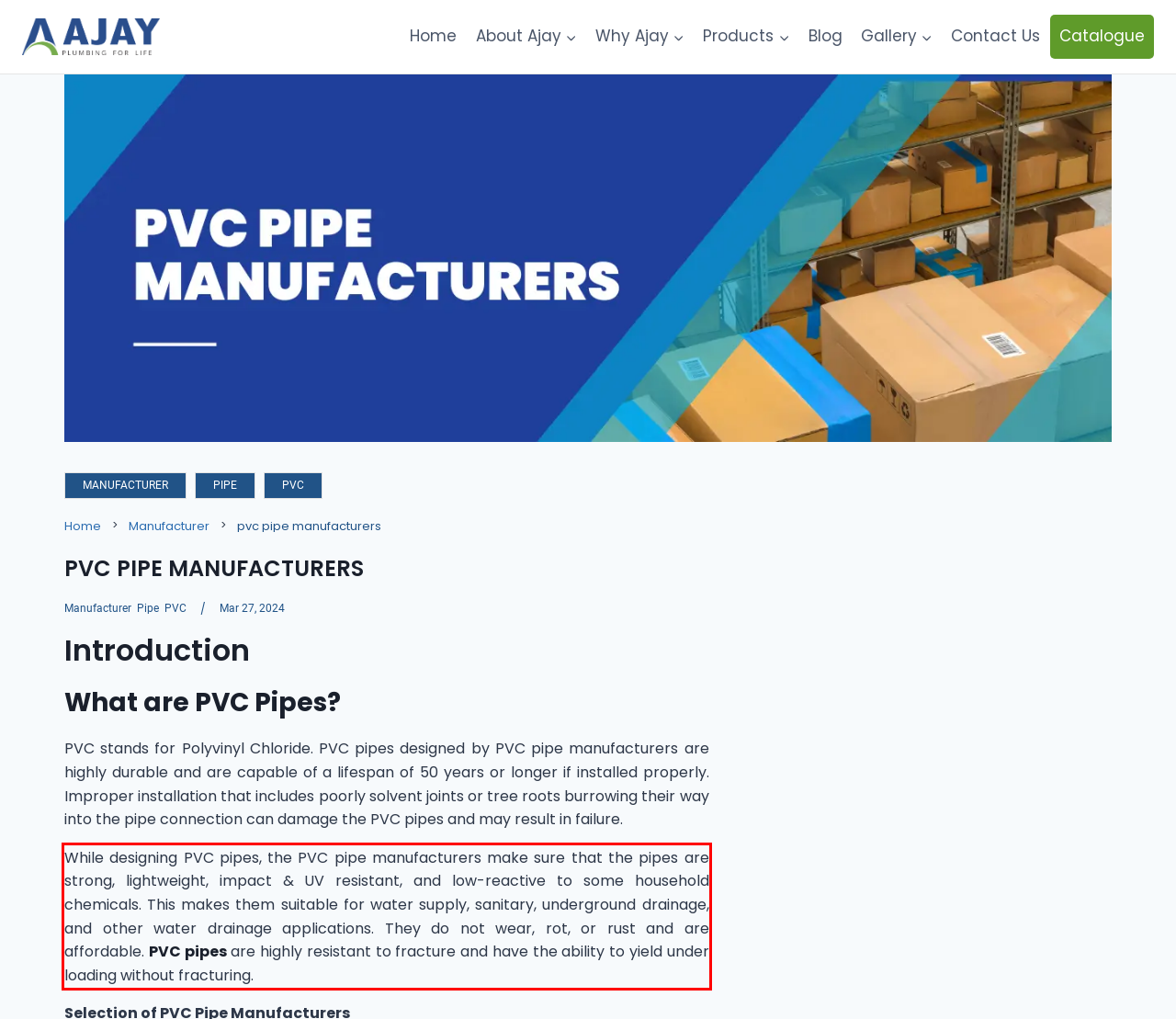Analyze the webpage screenshot and use OCR to recognize the text content in the red bounding box.

While designing PVC pipes, the PVC pipe manufacturers make sure that the pipes are strong, lightweight, impact & UV resistant, and low-reactive to some household chemicals. This makes them suitable for water supply, sanitary, underground drainage, and other water drainage applications. They do not wear, rot, or rust and are affordable. PVC pipes are highly resistant to fracture and have the ability to yield under loading without fracturing.